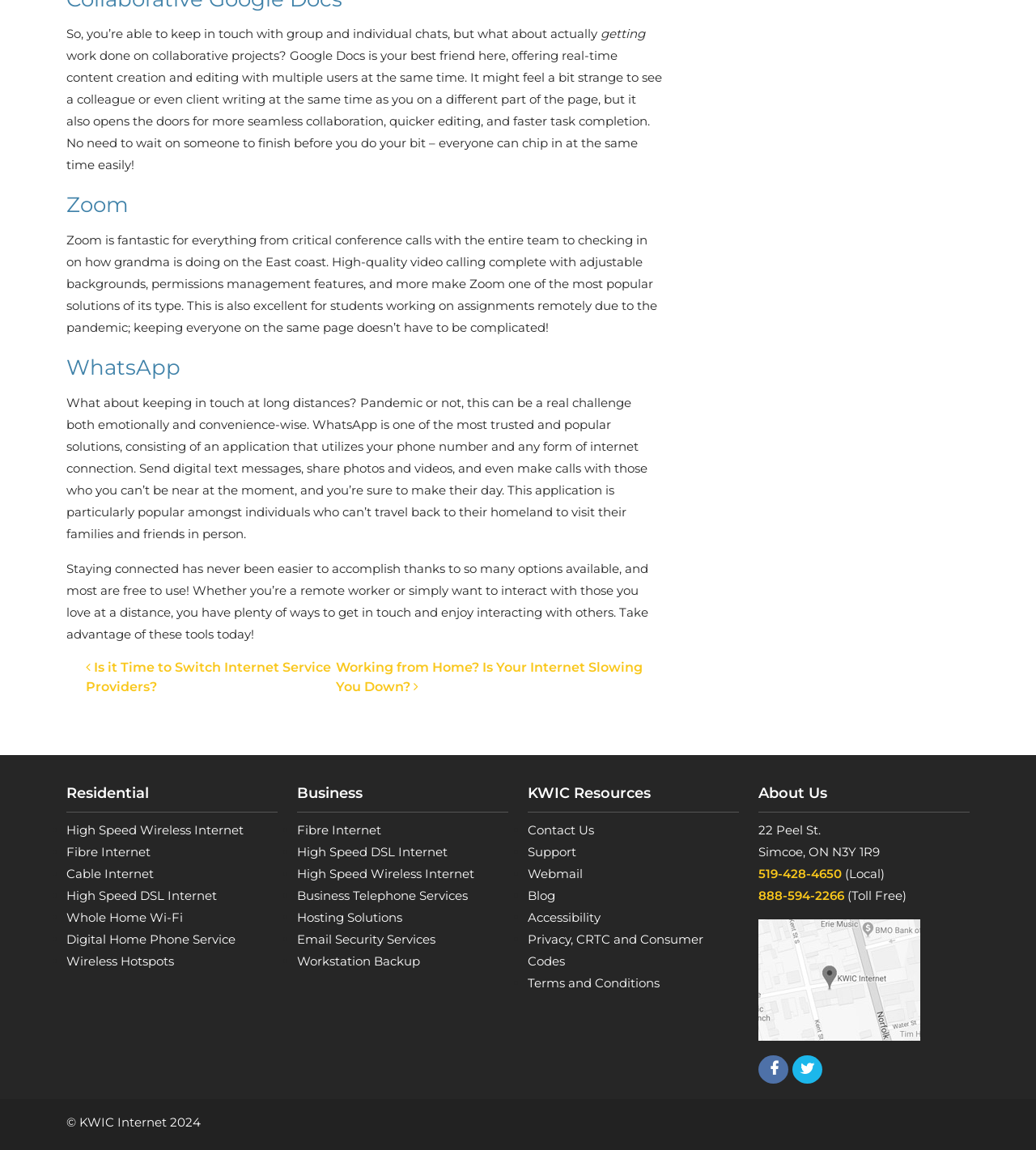Give a concise answer using one word or a phrase to the following question:
What is WhatsApp used for?

Keeping in touch